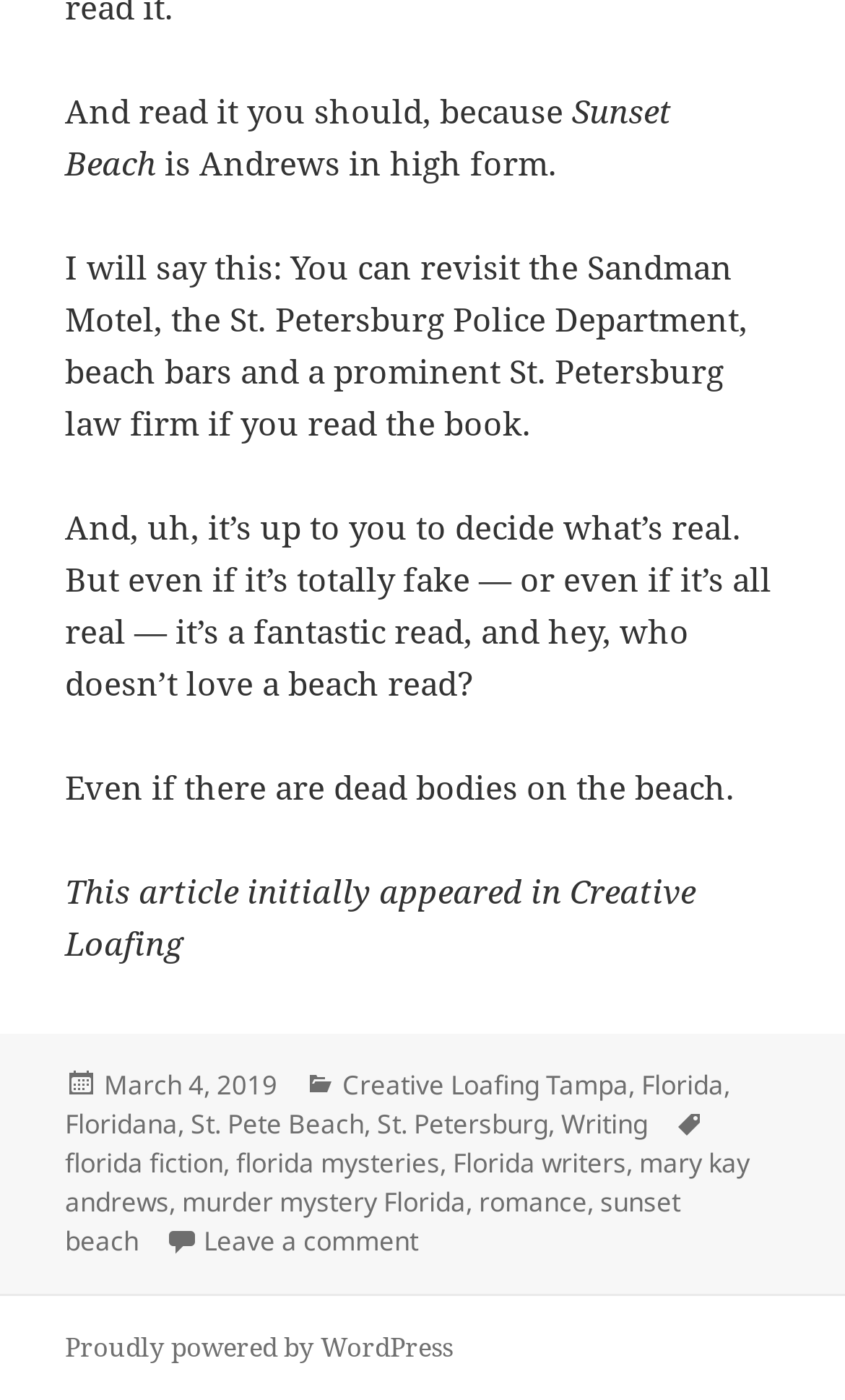Determine the bounding box coordinates of the clickable element to complete this instruction: "Read more about St. Pete Beach". Provide the coordinates in the format of four float numbers between 0 and 1, [left, top, right, bottom].

[0.226, 0.79, 0.431, 0.818]